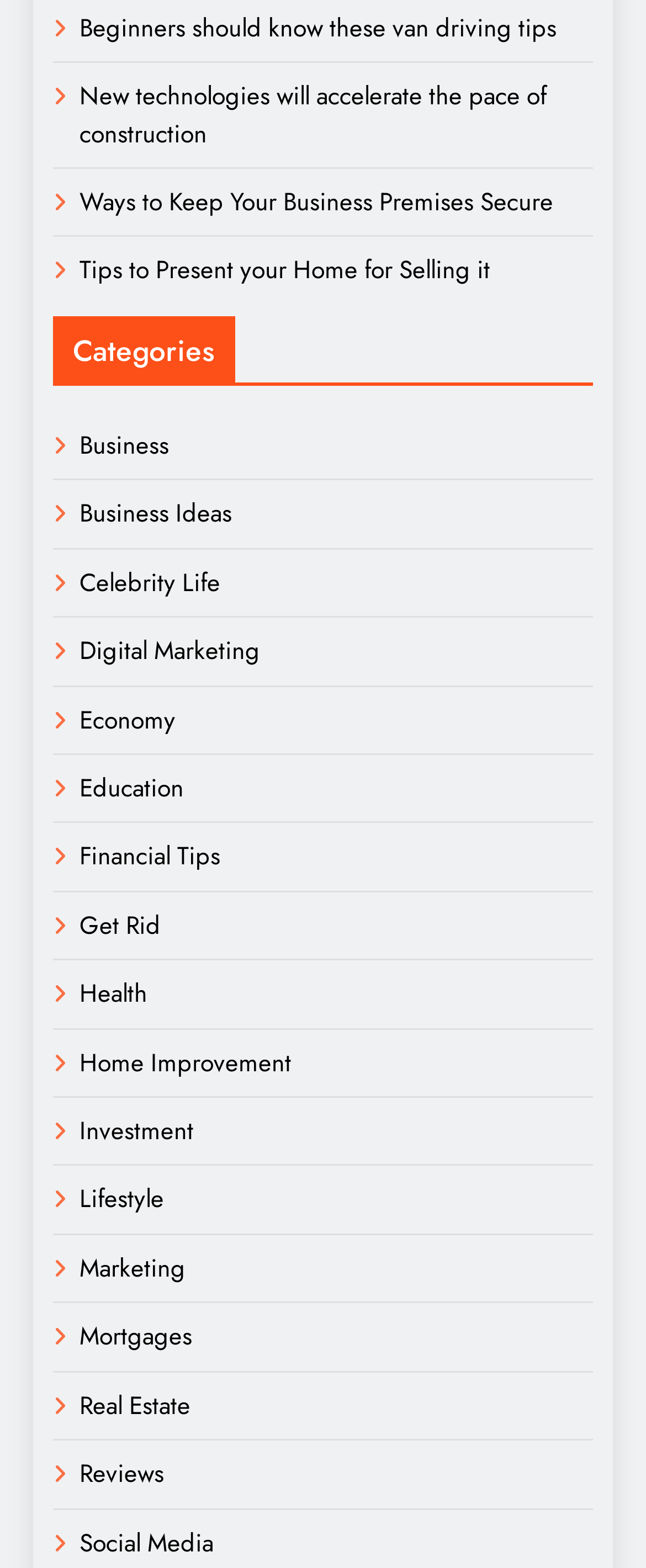Answer the question below with a single word or a brief phrase: 
How many links are present on the webpage?

21